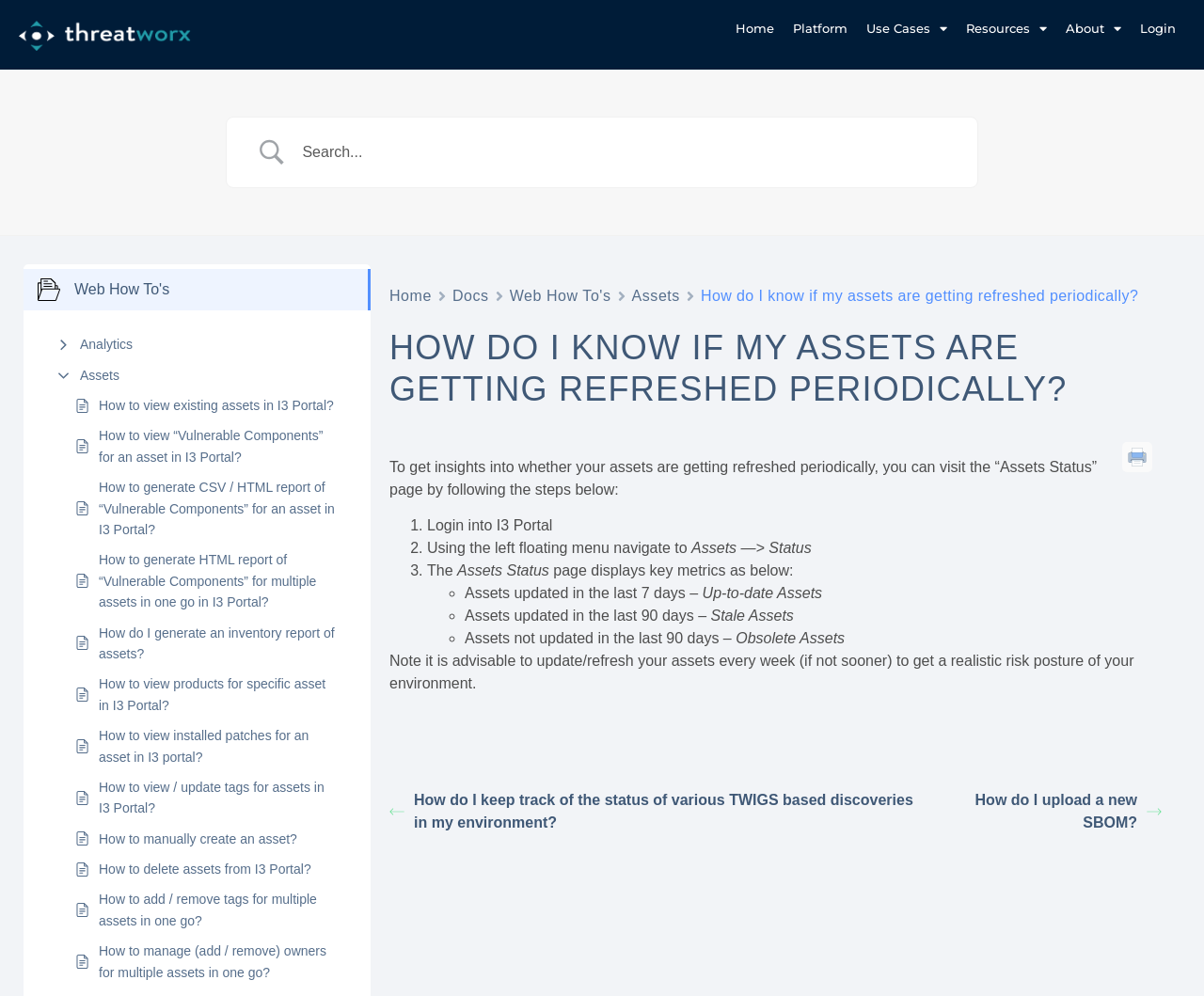Identify the bounding box coordinates of the region that should be clicked to execute the following instruction: "Read the 'How do I know if my assets are getting refreshed periodically?' article".

[0.582, 0.289, 0.946, 0.305]